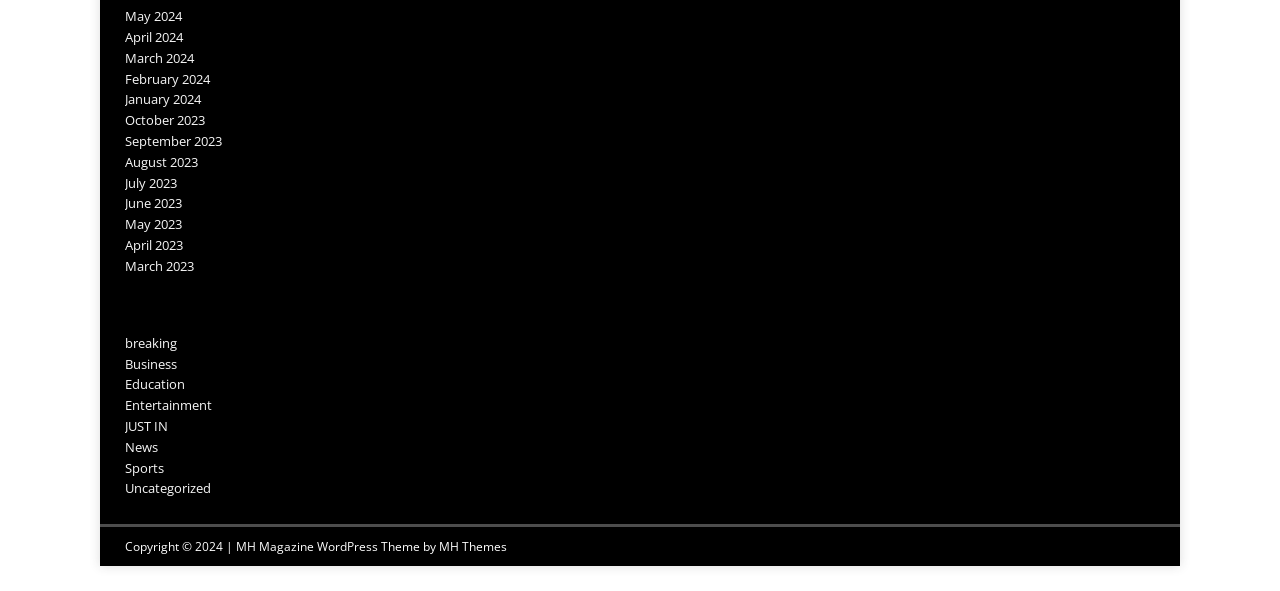Extract the bounding box coordinates for the described element: "Education". The coordinates should be represented as four float numbers between 0 and 1: [left, top, right, bottom].

[0.098, 0.635, 0.145, 0.666]